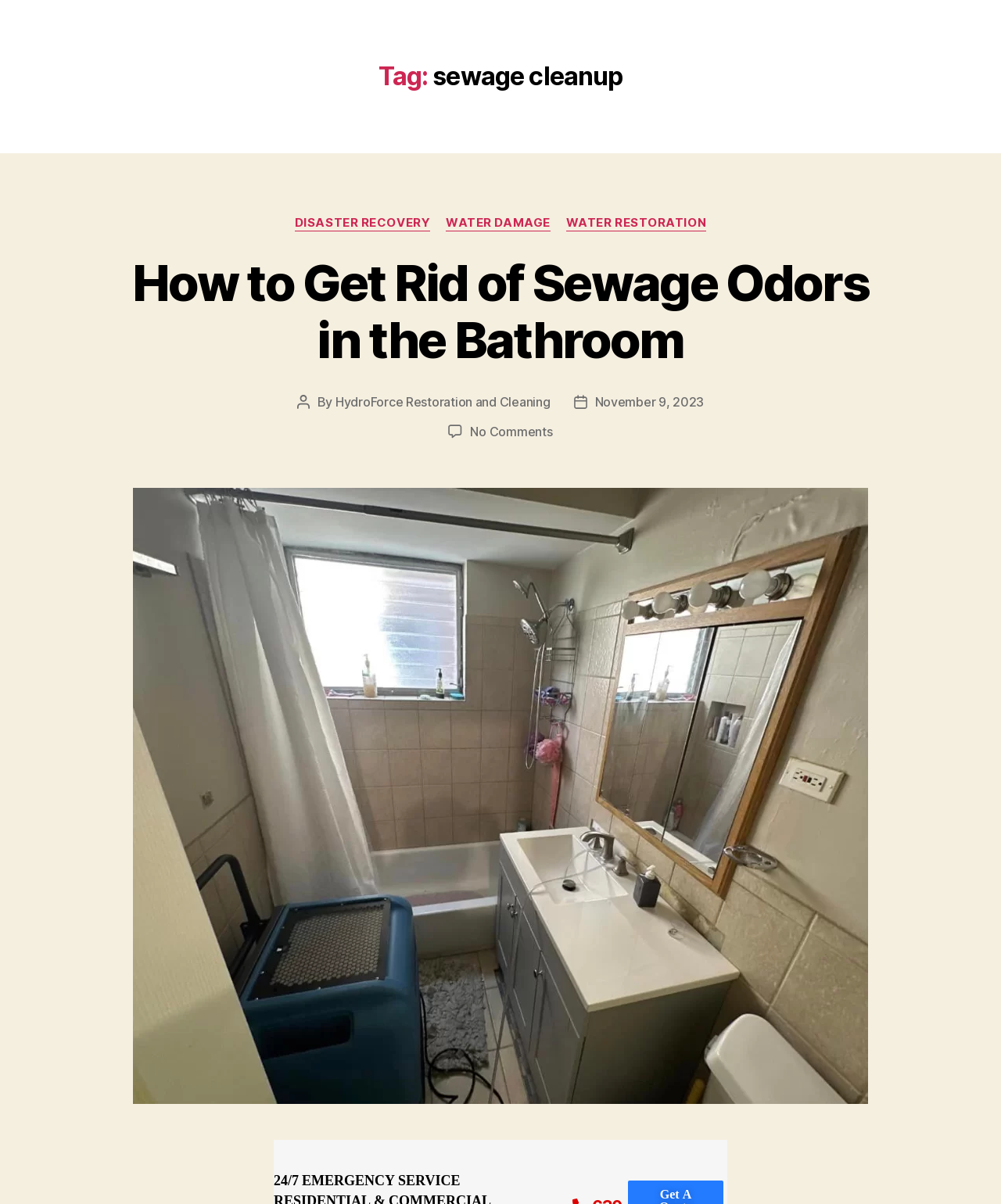Given the element description November 9, 2023, predict the bounding box coordinates for the UI element in the webpage screenshot. The format should be (top-left x, top-left y, bottom-right x, bottom-right y), and the values should be between 0 and 1.

[0.594, 0.327, 0.703, 0.34]